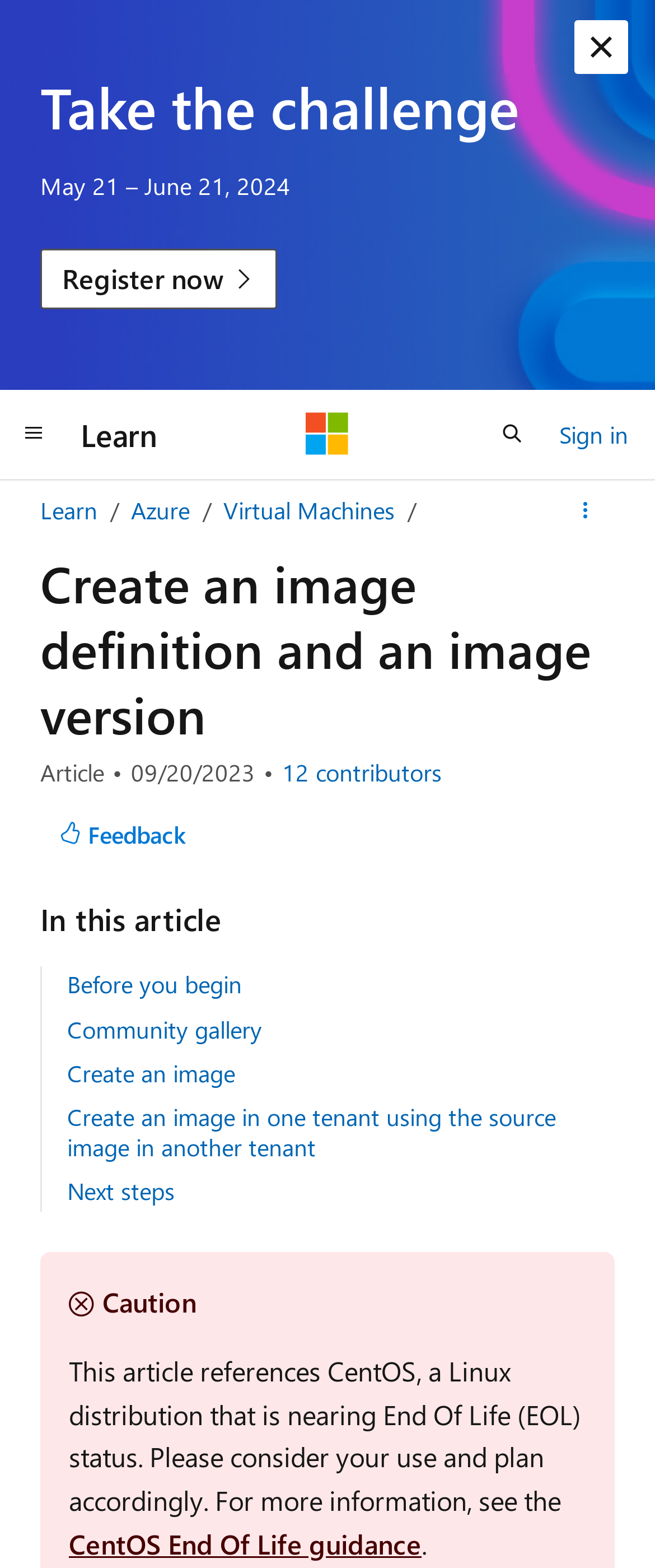Determine the bounding box of the UI component based on this description: "CentOS End Of Life guidance". The bounding box coordinates should be four float values between 0 and 1, i.e., [left, top, right, bottom].

[0.105, 0.973, 0.644, 0.995]